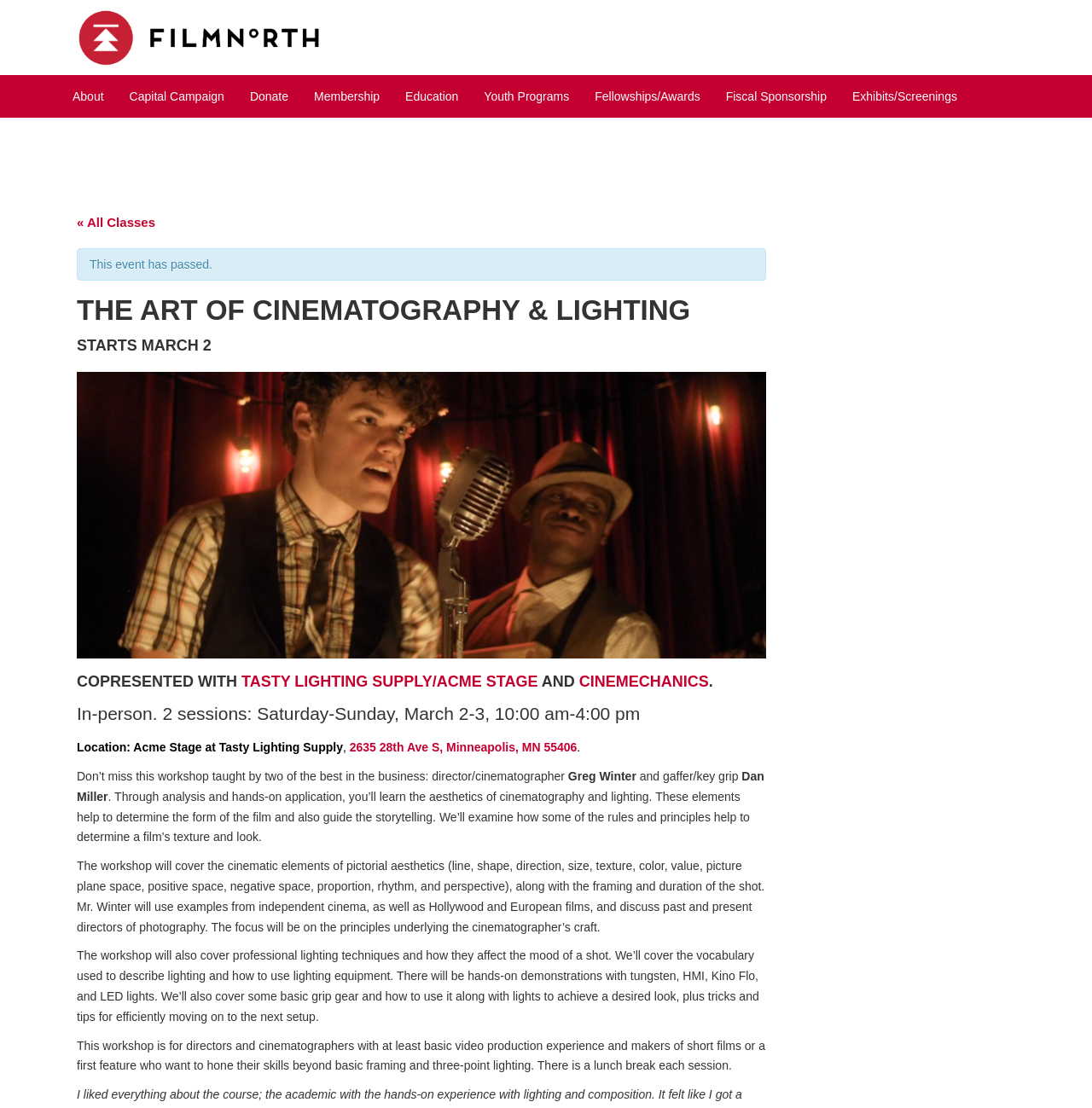Answer the question briefly using a single word or phrase: 
What is the focus of the workshop?

aesthetics of cinematography and lighting